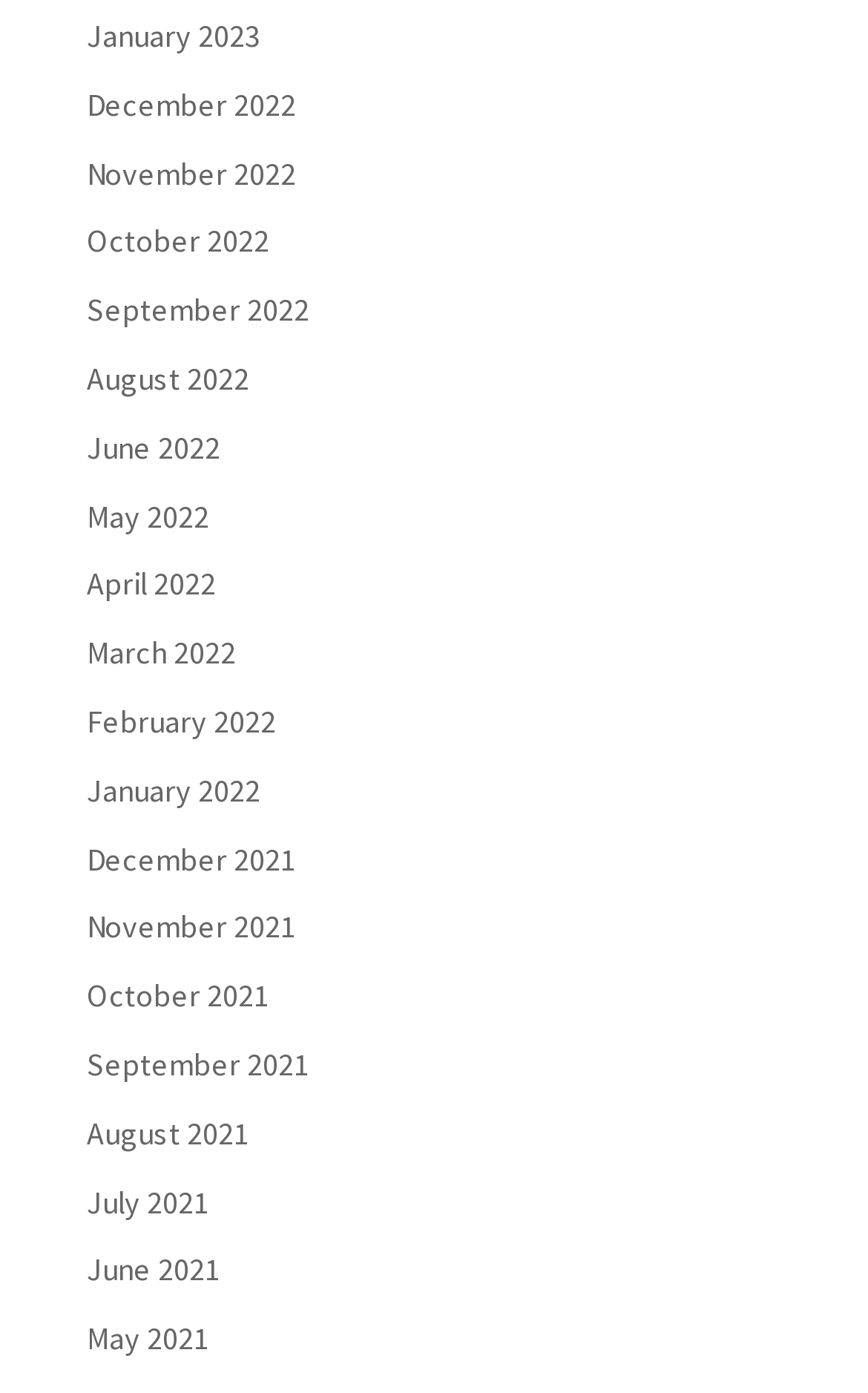Locate the bounding box coordinates of the element I should click to achieve the following instruction: "Check October 2022".

[0.1, 0.159, 0.31, 0.188]